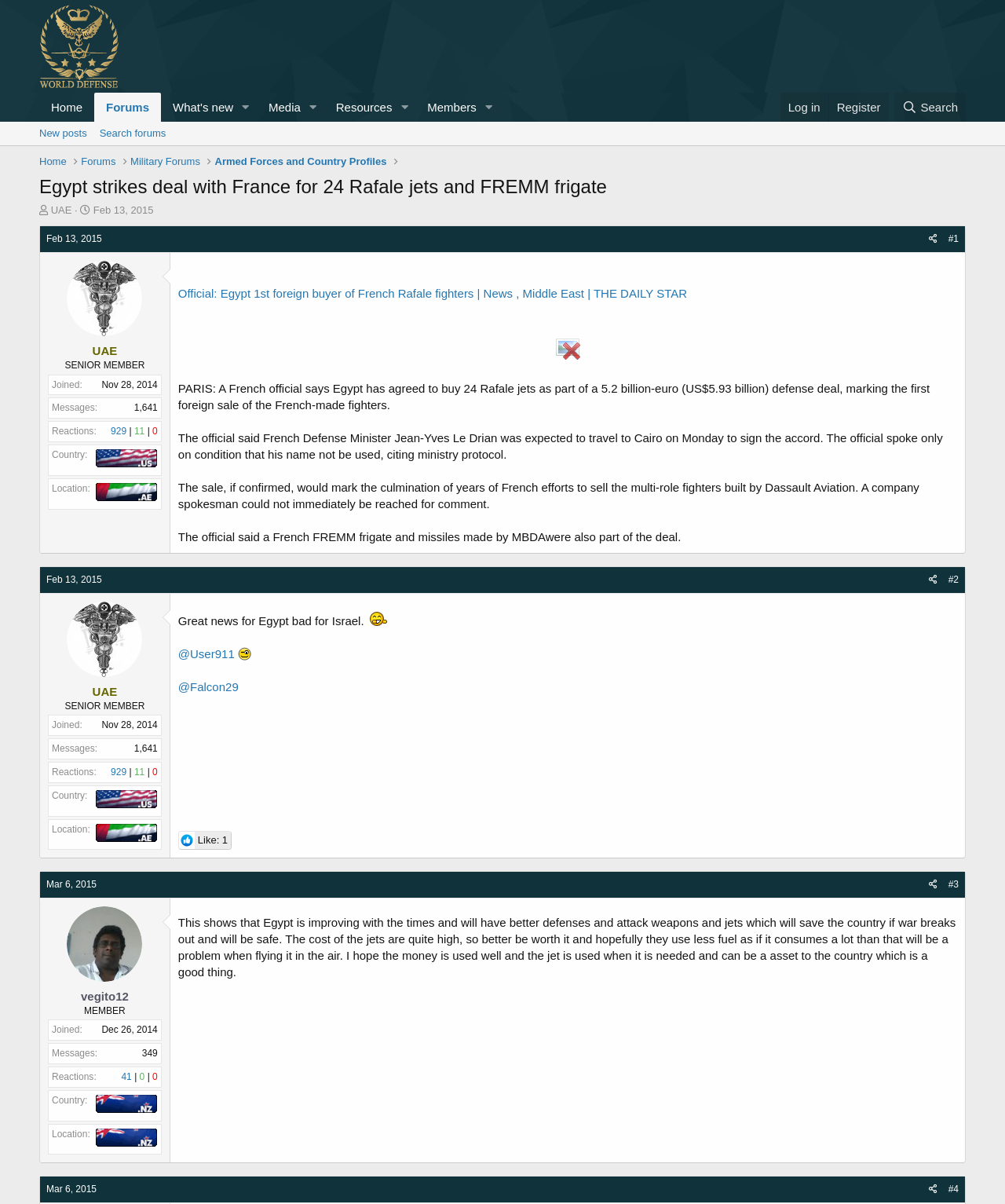What is the name of the French Defense Minister?
Offer a detailed and exhaustive answer to the question.

I found the information about the French Defense Minister in the article section, where it says that French Defense Minister Jean-Yves Le Drian was expected to travel to Cairo on Monday to sign the accord.